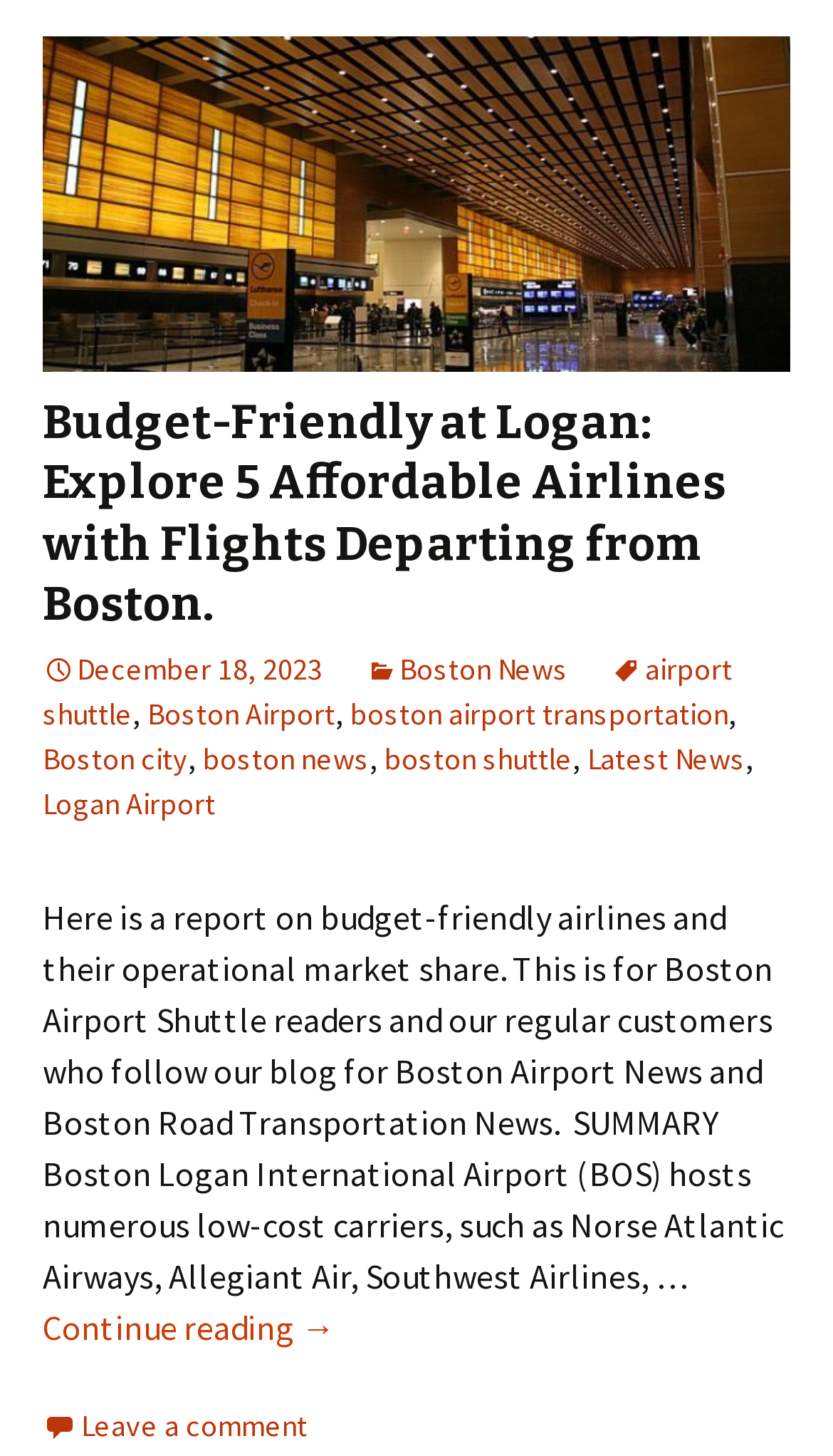Please find the bounding box coordinates of the section that needs to be clicked to achieve this instruction: "Explore Boston Airport News".

[0.177, 0.477, 0.403, 0.503]